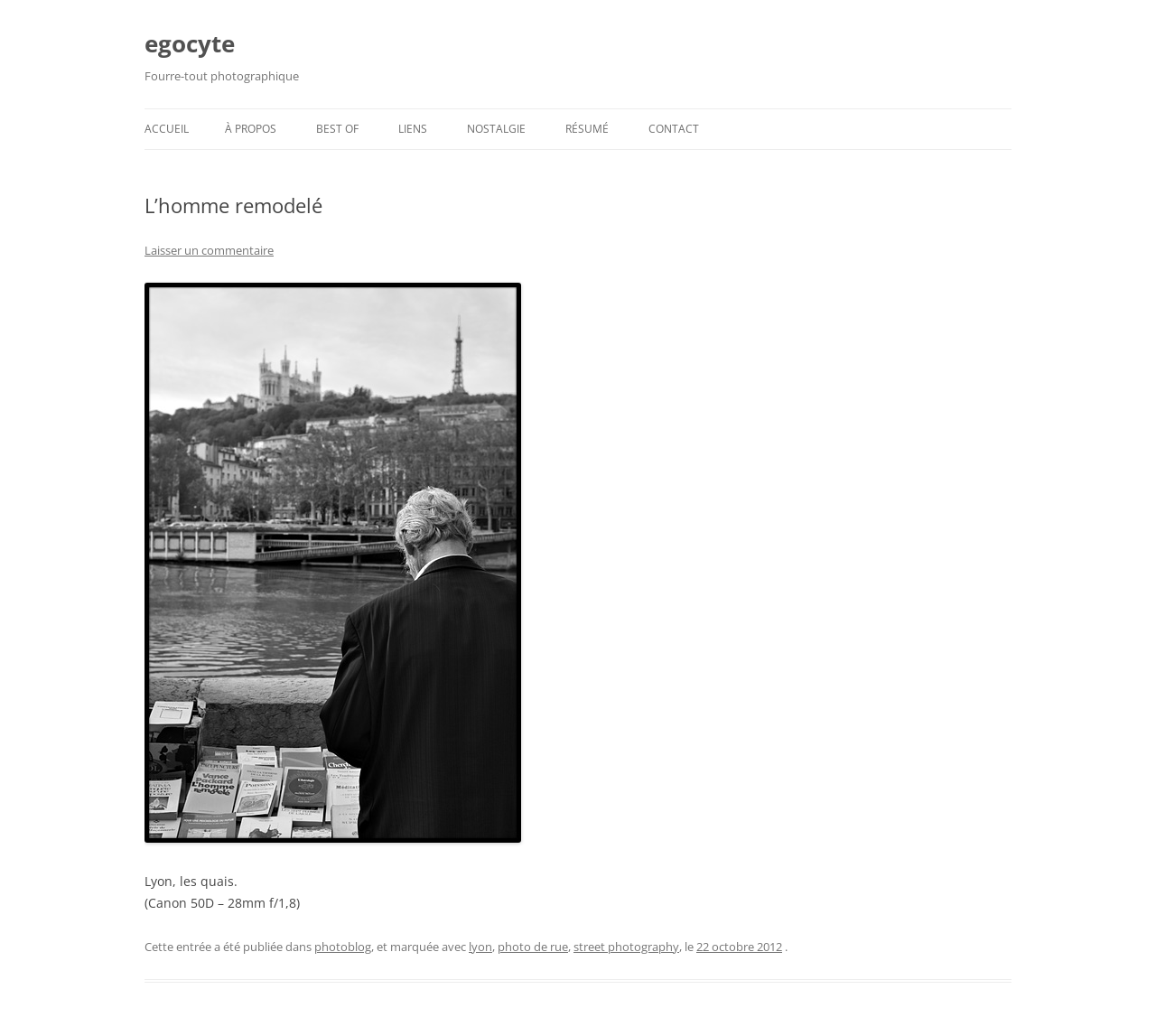What camera was used to take the photograph?
Please utilize the information in the image to give a detailed response to the question.

The answer can be found in the StaticText element with the text '(Canon 50D – 28mm f/1,8)' which is located inside the article element.